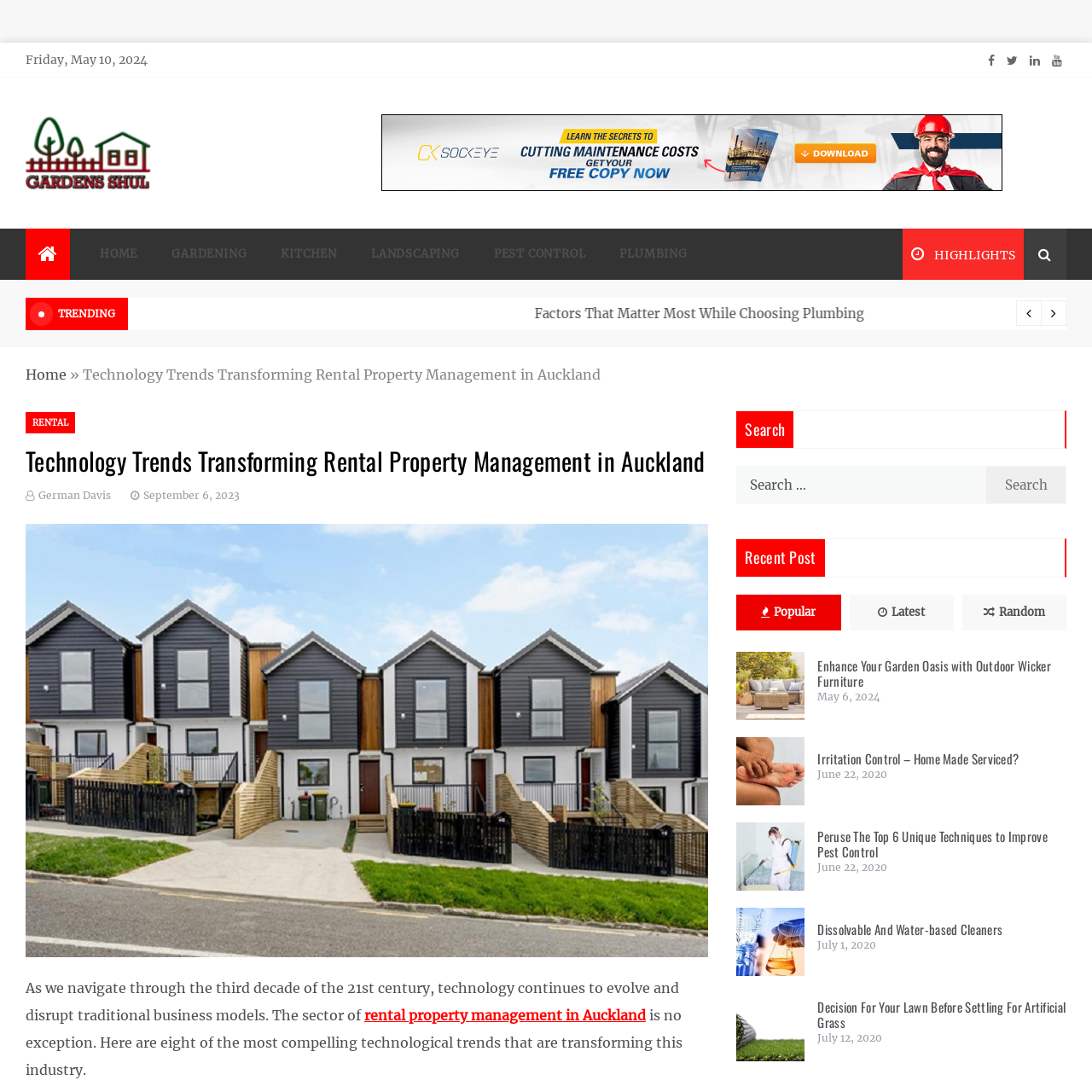What is the title of the second recent post?
Answer the question with a thorough and detailed explanation.

I found the title of the second recent post by looking at the section titled 'Recent Post'. The second post has a title 'Irritation Control – Home Made Serviced?', which is a link to the full article.